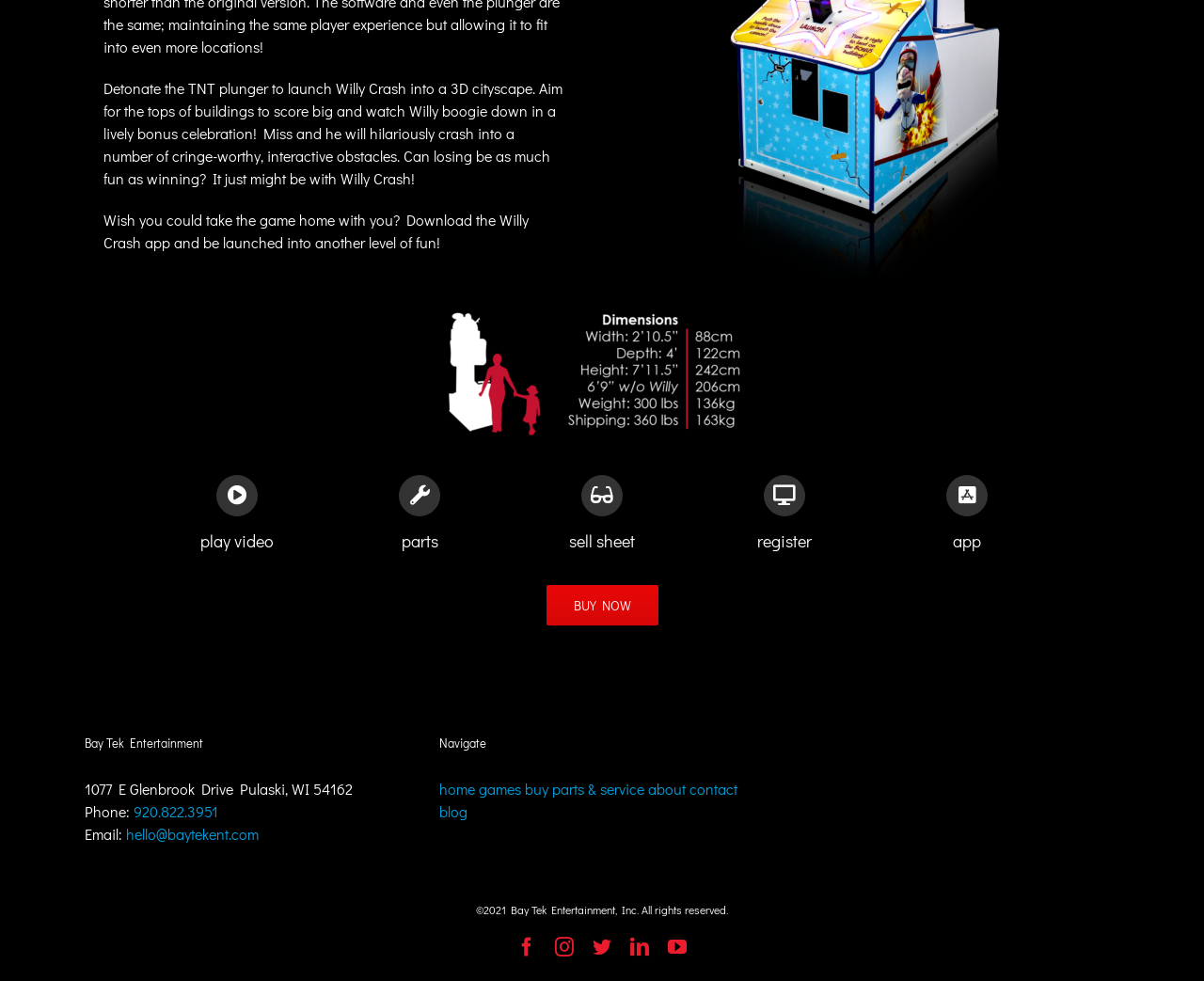Please predict the bounding box coordinates (top-left x, top-left y, bottom-right x, bottom-right y) for the UI element in the screenshot that fits the description: sell sheet

[0.436, 0.484, 0.564, 0.562]